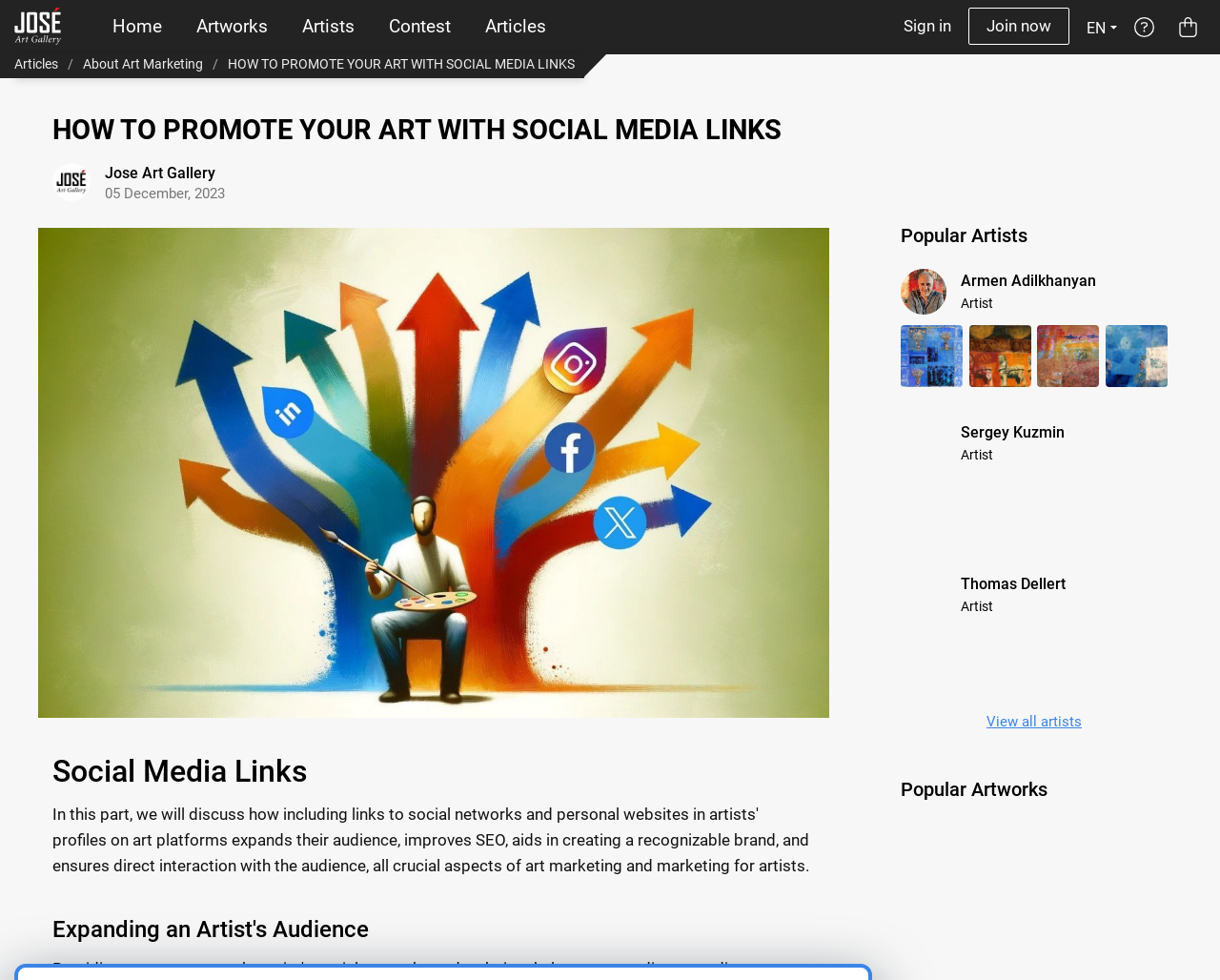Please locate the bounding box coordinates for the element that should be clicked to achieve the following instruction: "View the 'Articles' page". Ensure the coordinates are given as four float numbers between 0 and 1, i.e., [left, top, right, bottom].

[0.384, 0.004, 0.462, 0.051]